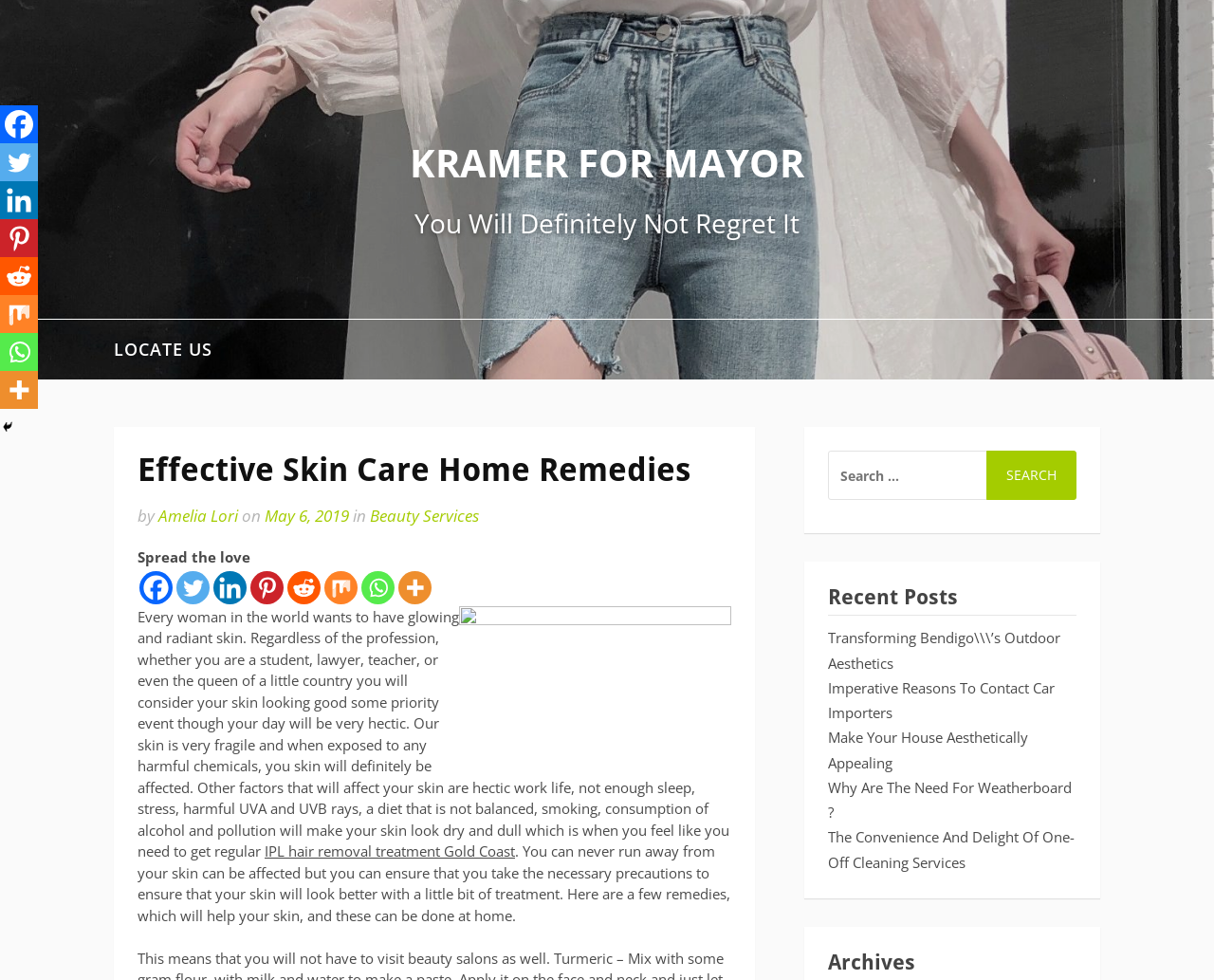Find the bounding box of the element with the following description: "Make Your House Aesthetically Appealing". The coordinates must be four float numbers between 0 and 1, formatted as [left, top, right, bottom].

[0.682, 0.743, 0.847, 0.788]